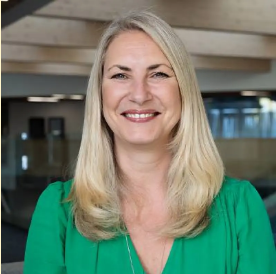What type of environment is depicted in the background?
Please craft a detailed and exhaustive response to the question.

The caption suggests that the background of the image is a modern educational environment, likely within the university, which is inferred from the presence of architectural wooden features and soft natural lighting.